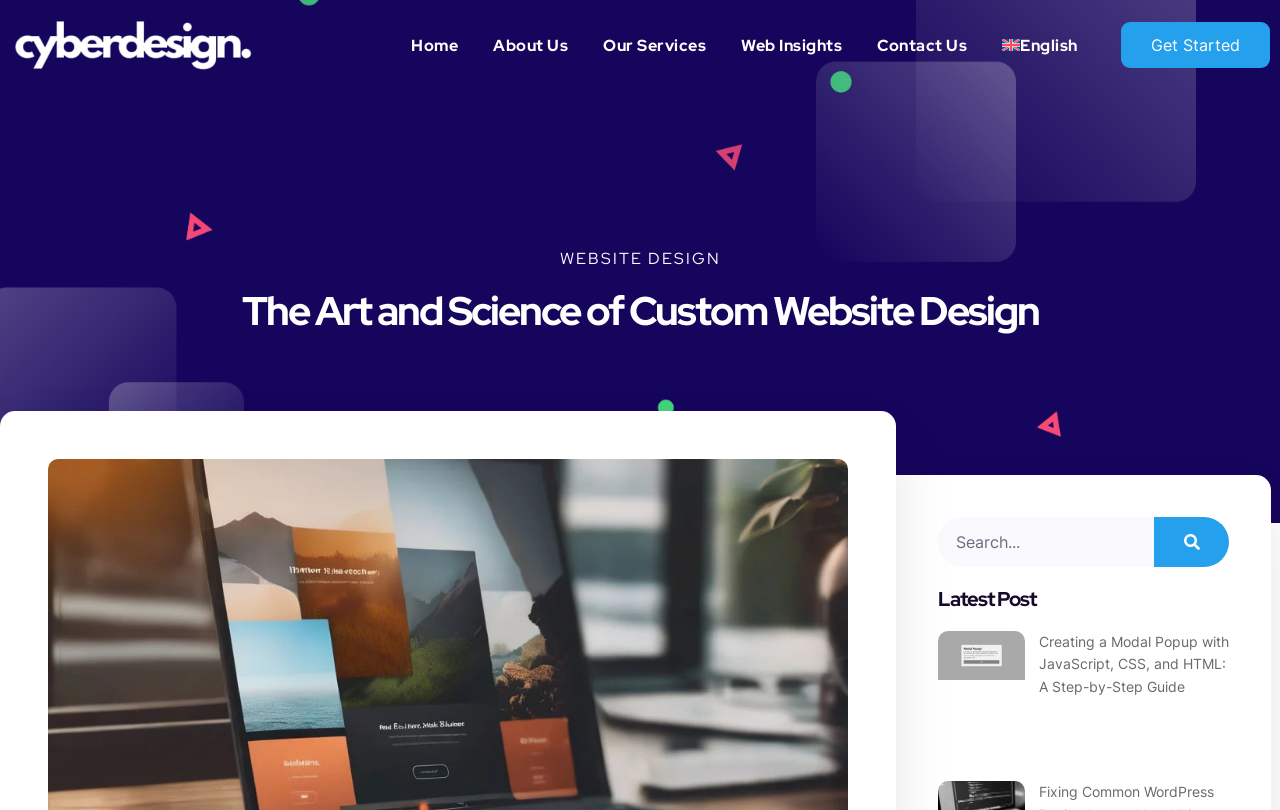Is there a search function on the page?
Please provide a detailed answer to the question.

I found a search element with a bounding box of [0.733, 0.638, 0.961, 0.7] that contains a searchbox and a search button, indicating that there is a search function on the page.